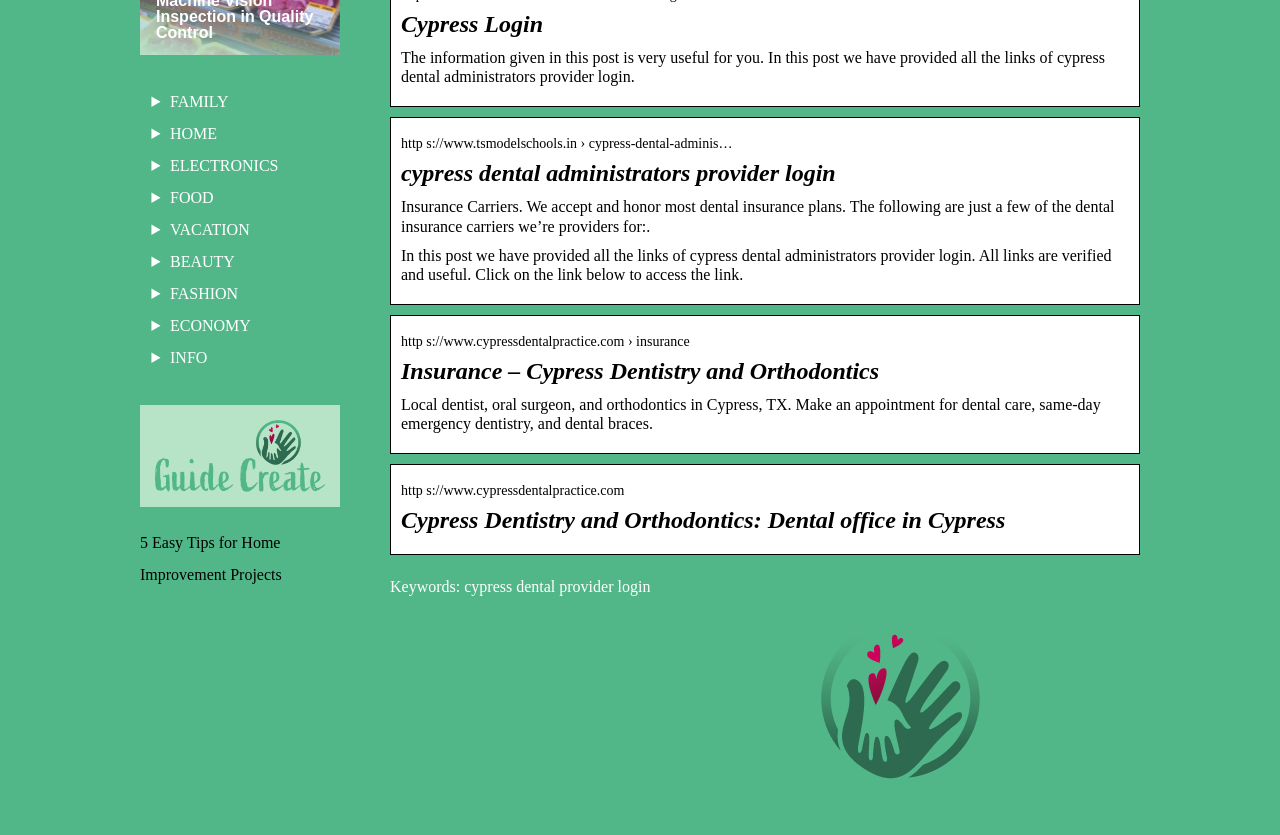Please locate the bounding box coordinates for the element that should be clicked to achieve the following instruction: "Click on 'INFO'". Ensure the coordinates are given as four float numbers between 0 and 1, i.e., [left, top, right, bottom].

[0.133, 0.418, 0.162, 0.438]